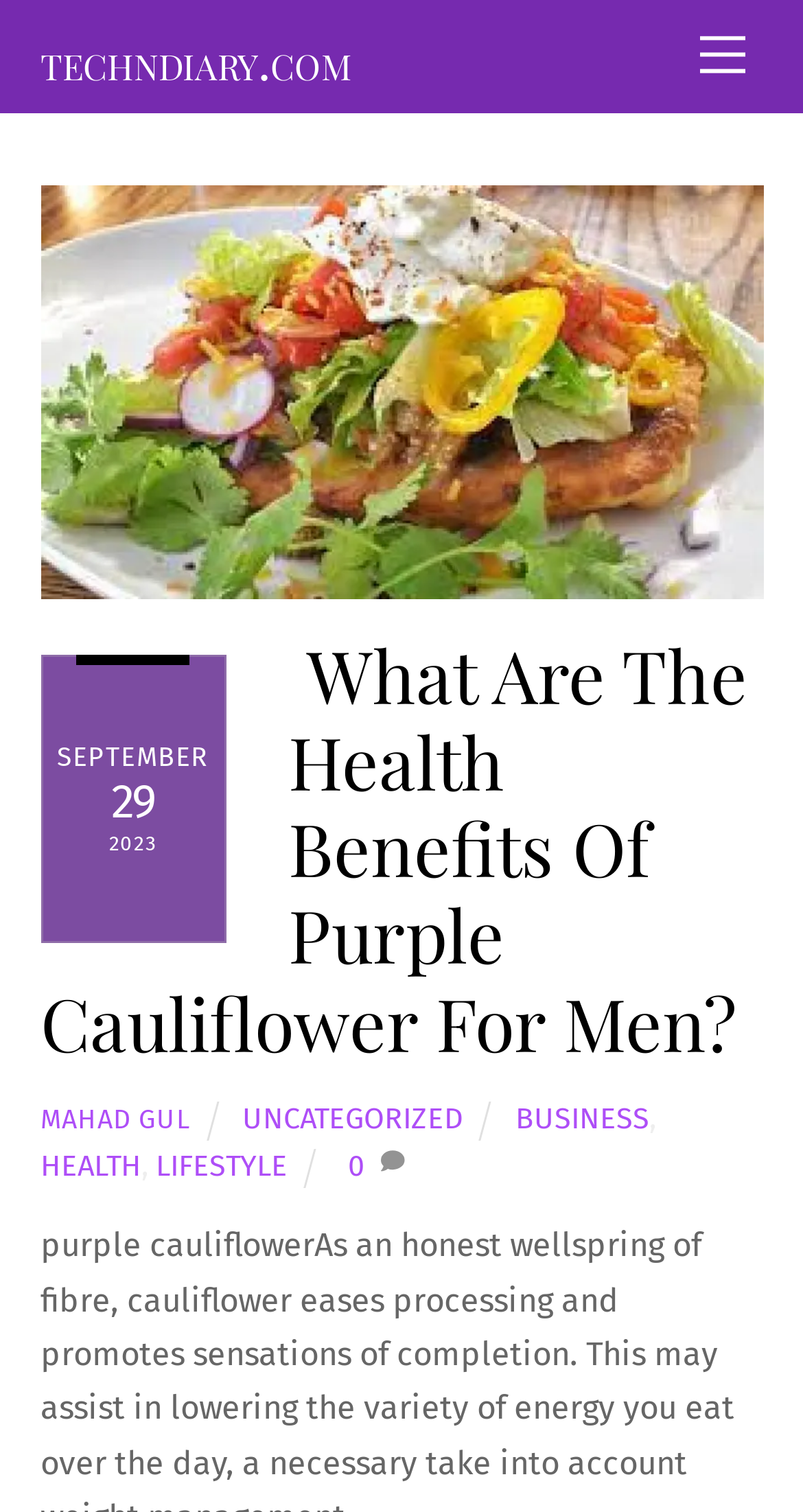Use a single word or phrase to answer the question:
What categories are listed below the article title?

UNCATEGORIZED, BUSINESS, HEALTH, LIFESTYLE